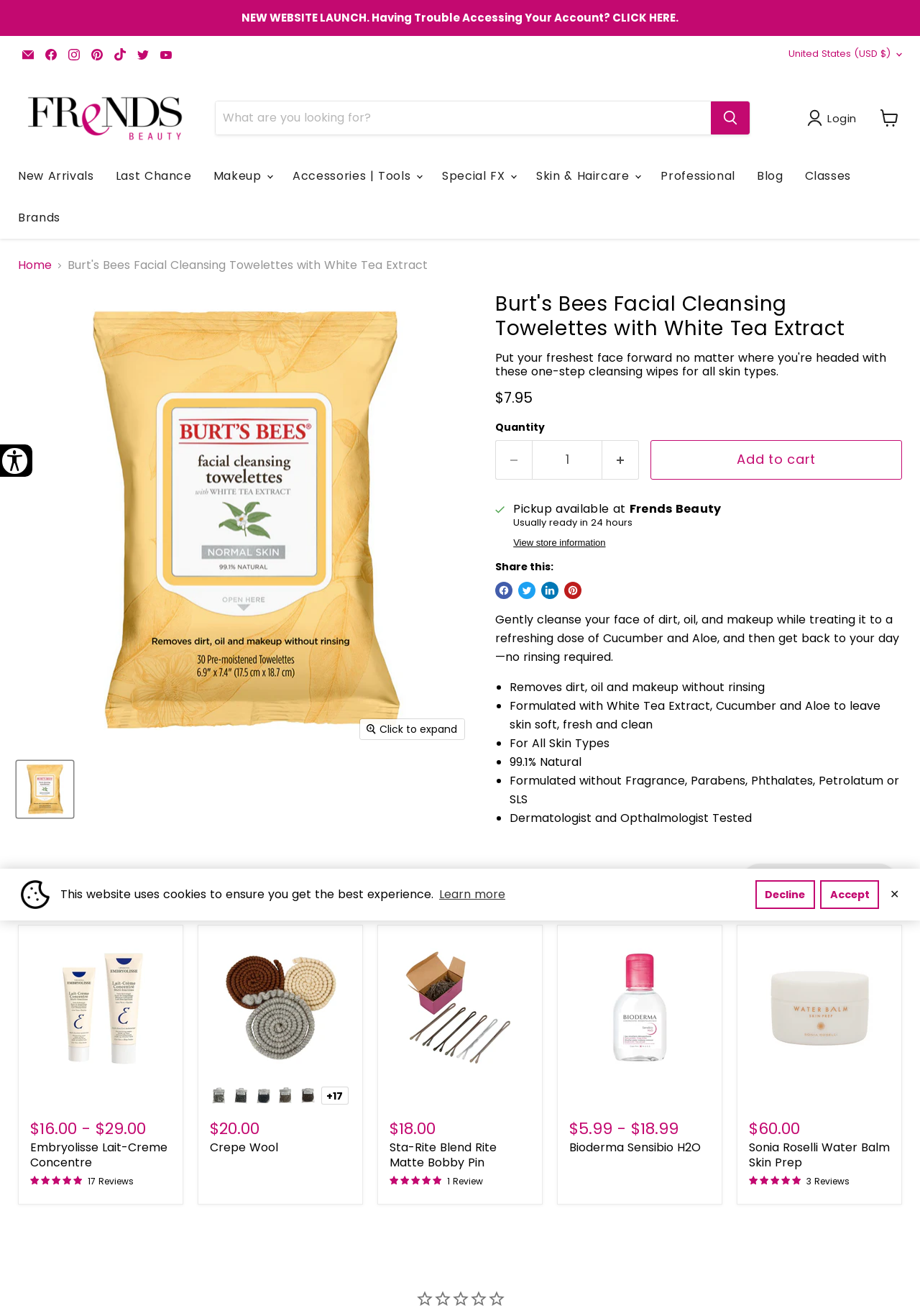Determine the bounding box coordinates for the element that should be clicked to follow this instruction: "Login to your account". The coordinates should be given as four float numbers between 0 and 1, in the format [left, top, right, bottom].

[0.877, 0.083, 0.938, 0.096]